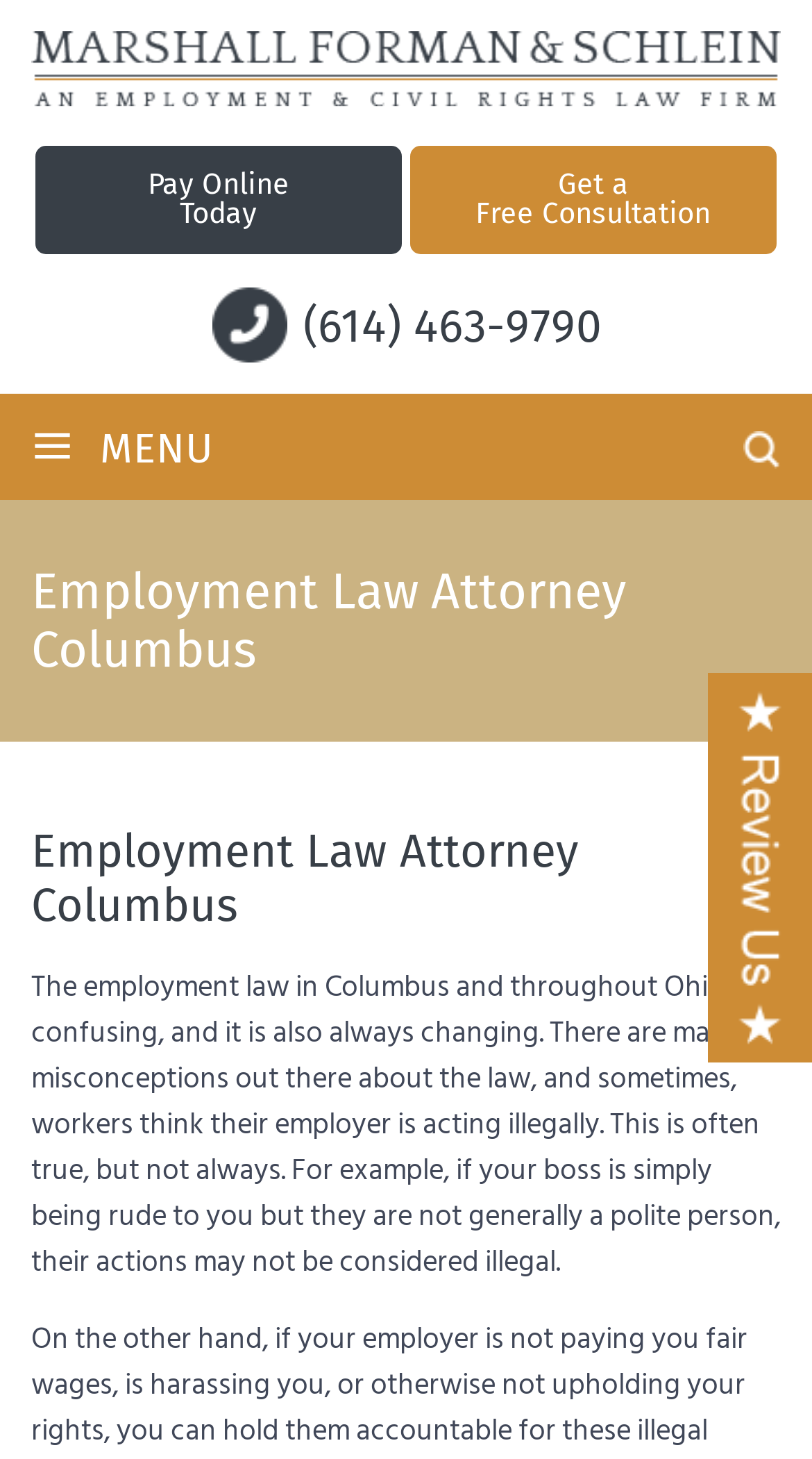Please provide the bounding box coordinates in the format (top-left x, top-left y, bottom-right x, bottom-right y). Remember, all values are floating point numbers between 0 and 1. What is the bounding box coordinate of the region described as: value="Clear"

[0.769, 0.288, 0.897, 0.318]